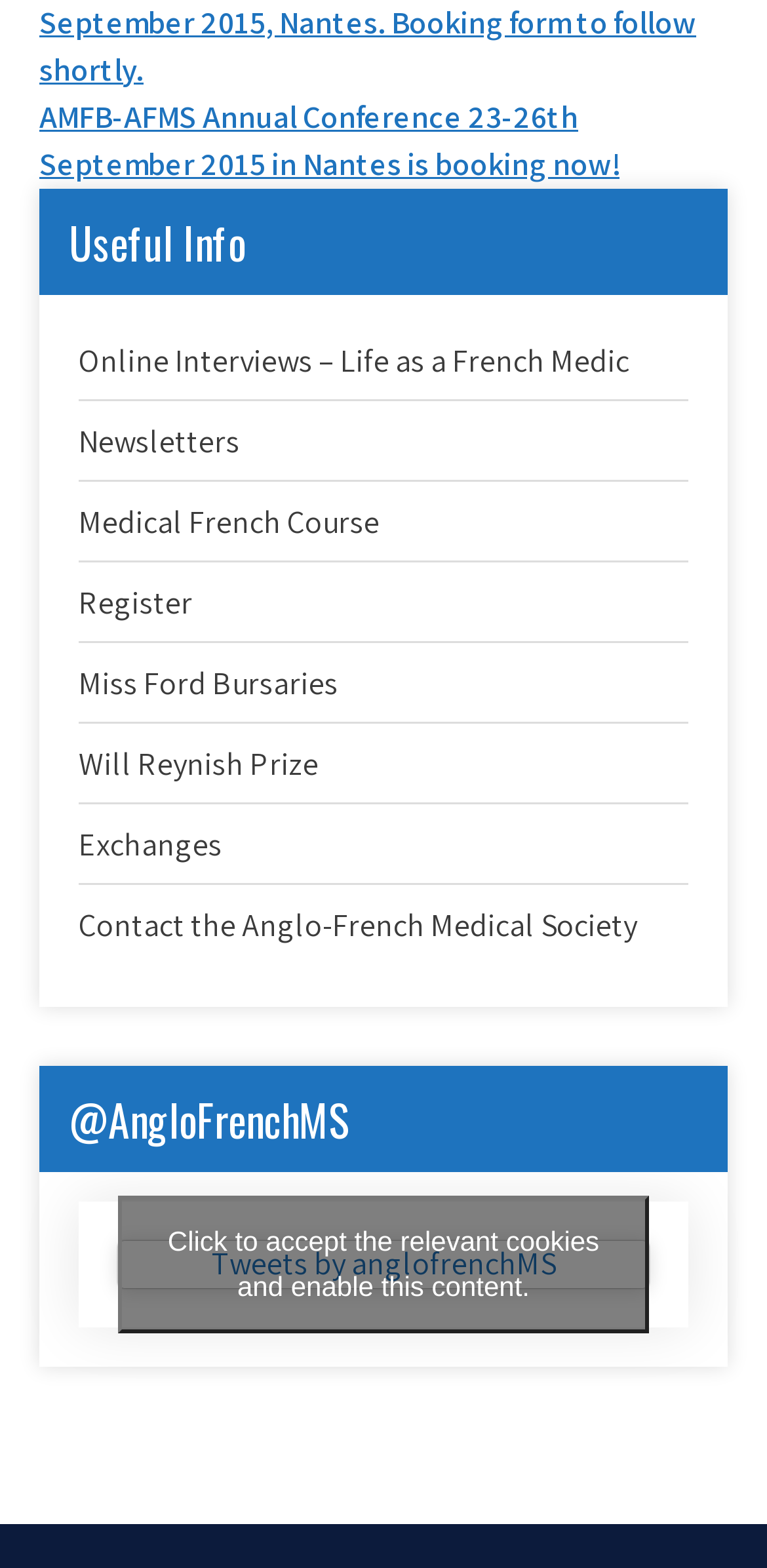Provide the bounding box coordinates of the section that needs to be clicked to accomplish the following instruction: "View medical French course information."

[0.103, 0.32, 0.495, 0.346]